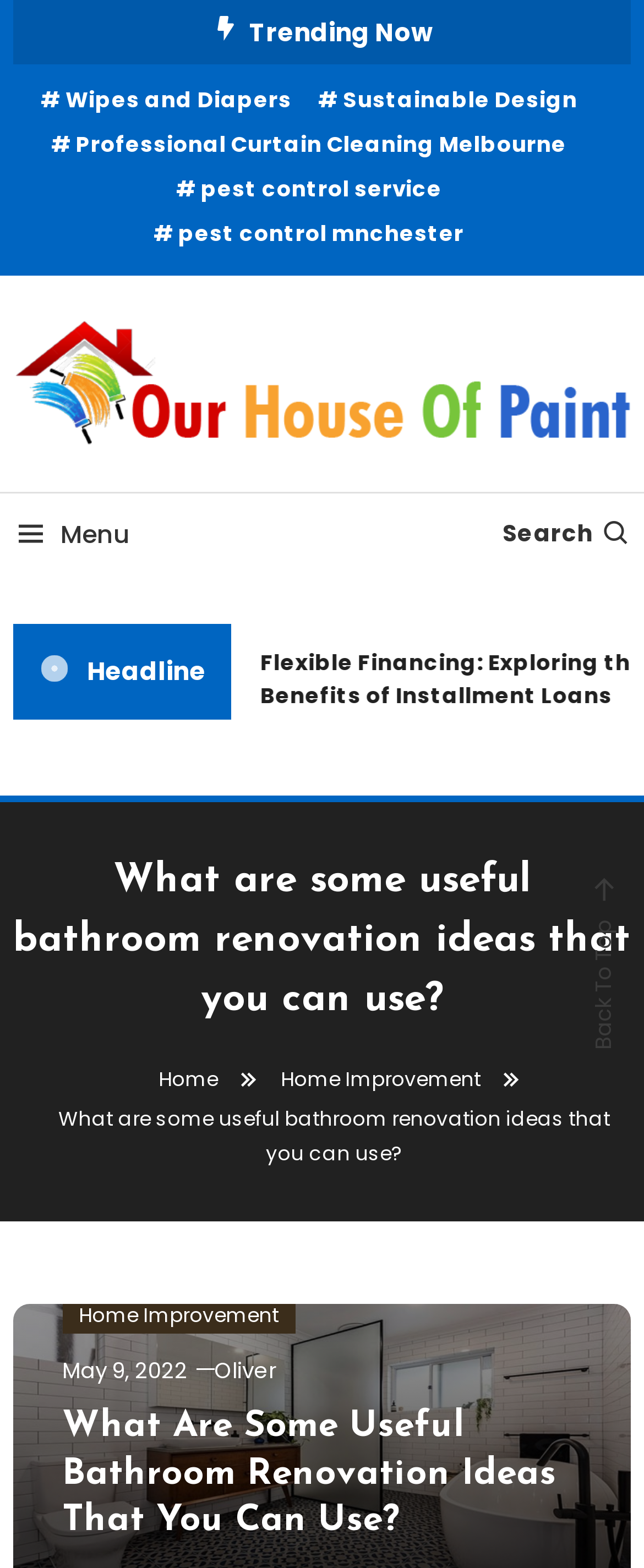Based on the element description, predict the bounding box coordinates (top-left x, top-left y, bottom-right x, bottom-right y) for the UI element in the screenshot: parent_node: Our House Of Paint

[0.02, 0.232, 0.98, 0.254]